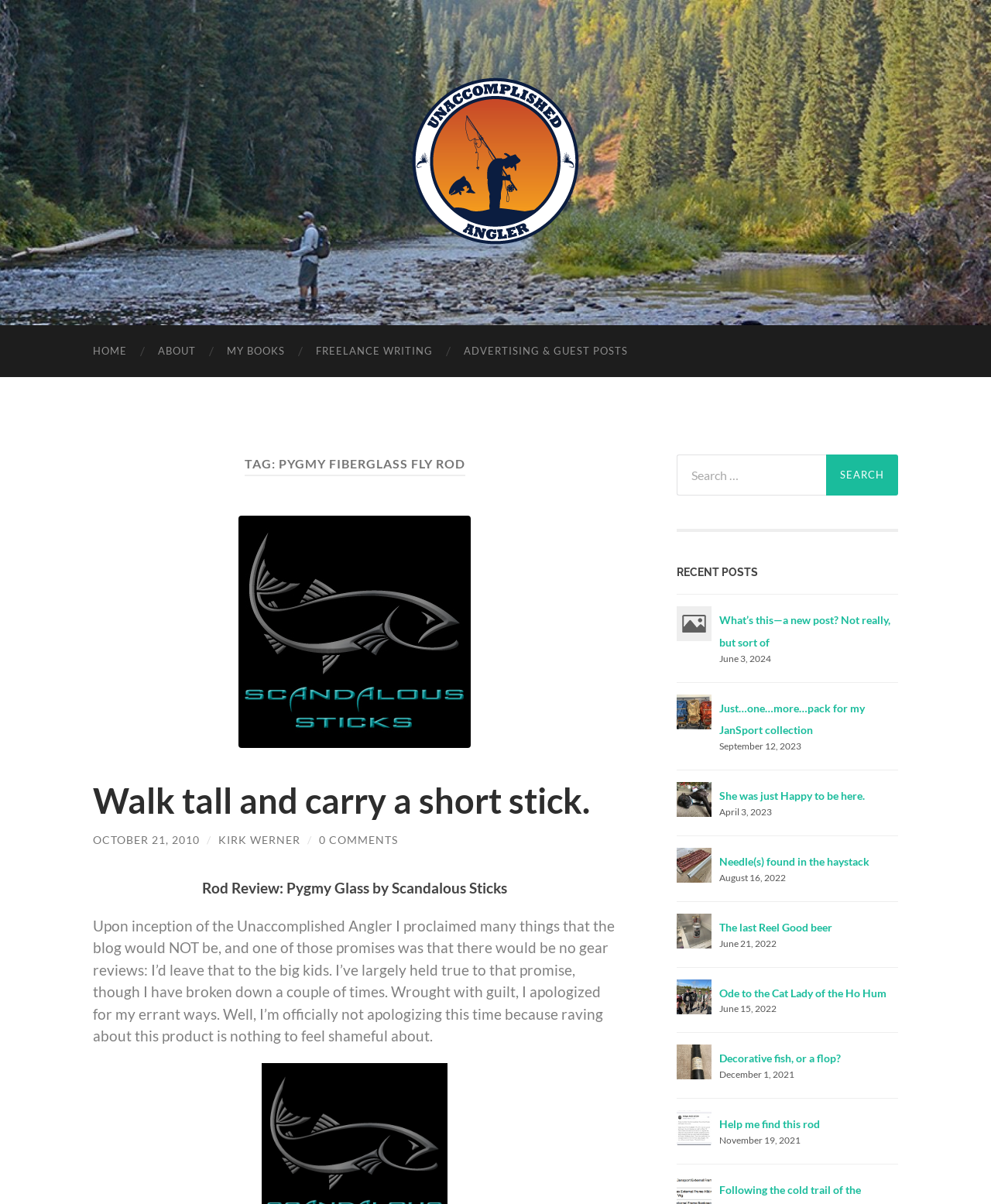Please find and generate the text of the main heading on the webpage.

TAG: PYGMY FIBERGLASS FLY ROD